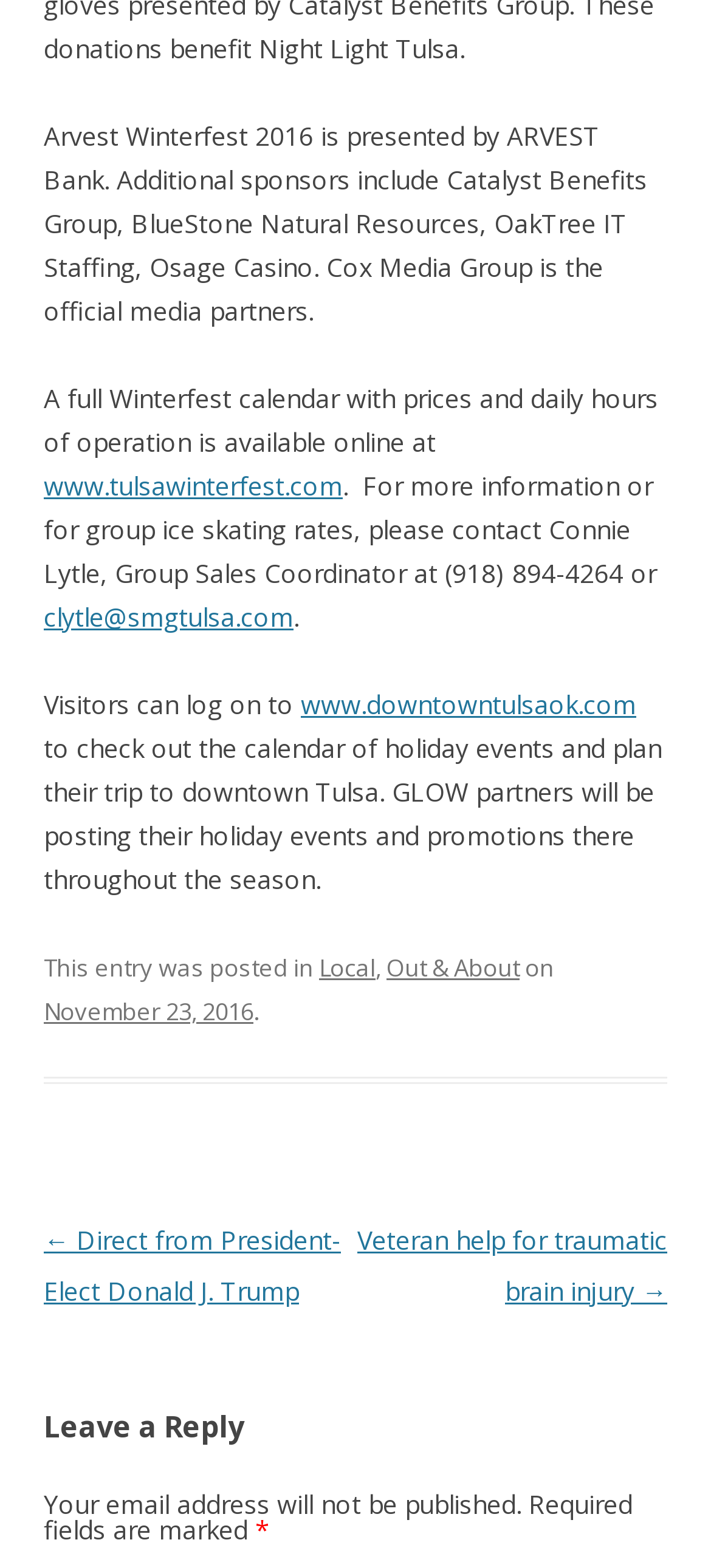Answer the question in a single word or phrase:
What is the official media partner of the festival?

Cox Media Group